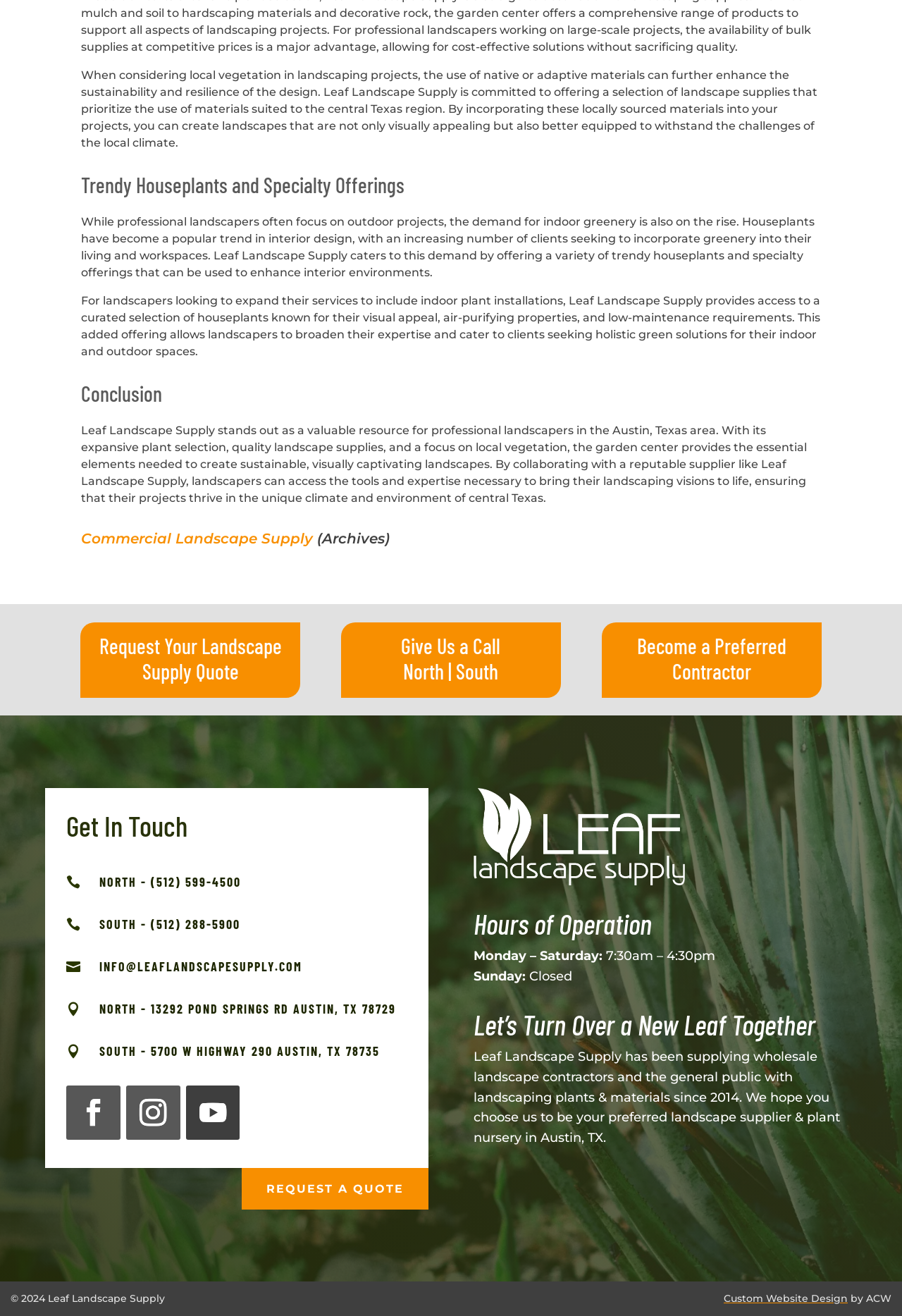Locate and provide the bounding box coordinates for the HTML element that matches this description: "Commercial Landscape Supply".

[0.09, 0.403, 0.347, 0.416]